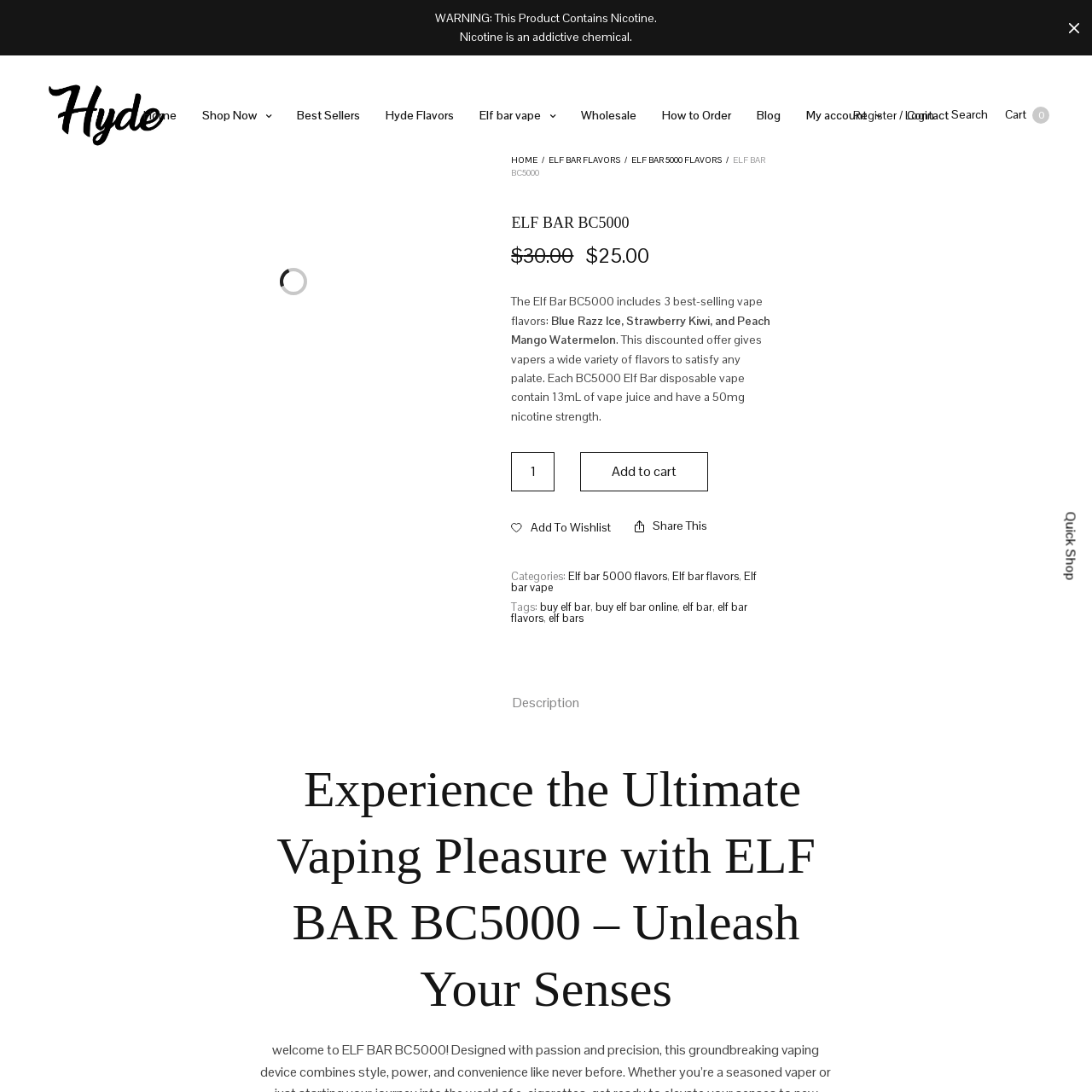Provide a thorough description of the scene captured within the red rectangle.

This image features the logo of "Hype Vapes Flavors," designed to capture the essence of vibrant and flavorful vaping experiences. The distinctive branding likely resonates with the target audience of enthusiasts who enjoy a variety of unique vape flavors. Accompanying product descriptions suggest a strong emphasis on innovative flavor combinations, catering to diverse preferences. This logo appears within a larger context focused on promoting an assortment of vape products available for purchase, highlighting their popularity and appeal.